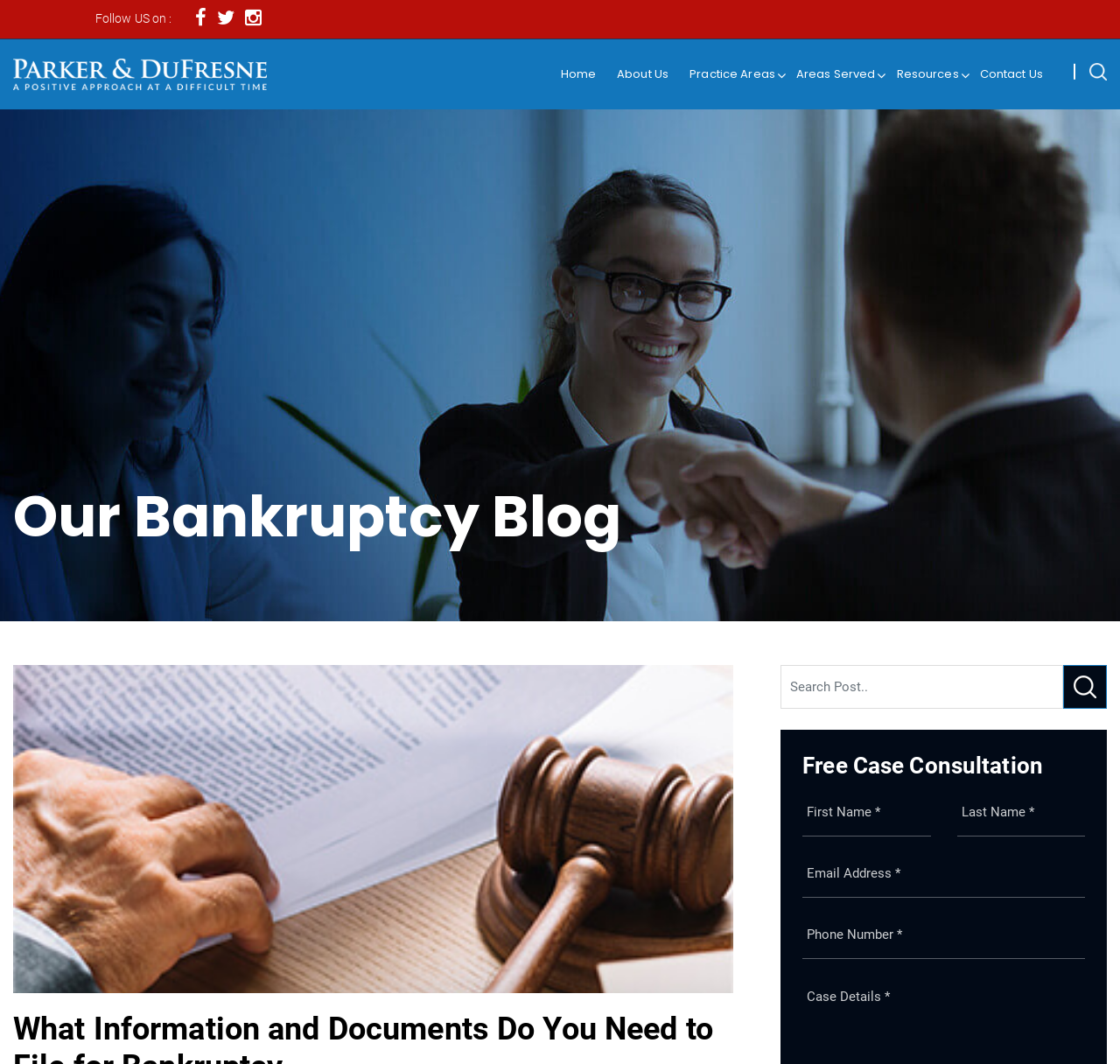Find and extract the text of the primary heading on the webpage.

Our Bankruptcy Blog